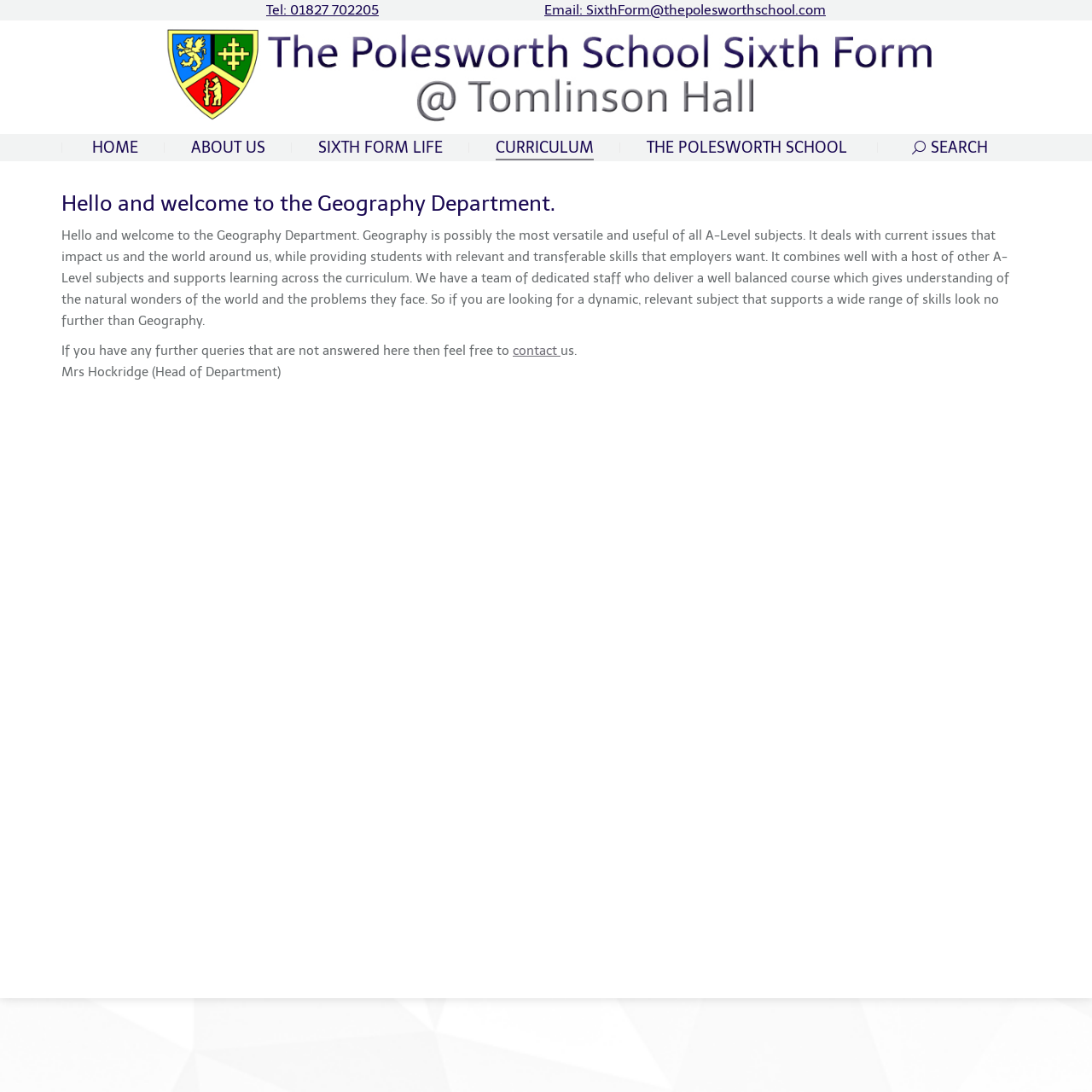Answer the following in one word or a short phrase: 
What can you do if you have further queries about the Geography Department?

Contact us